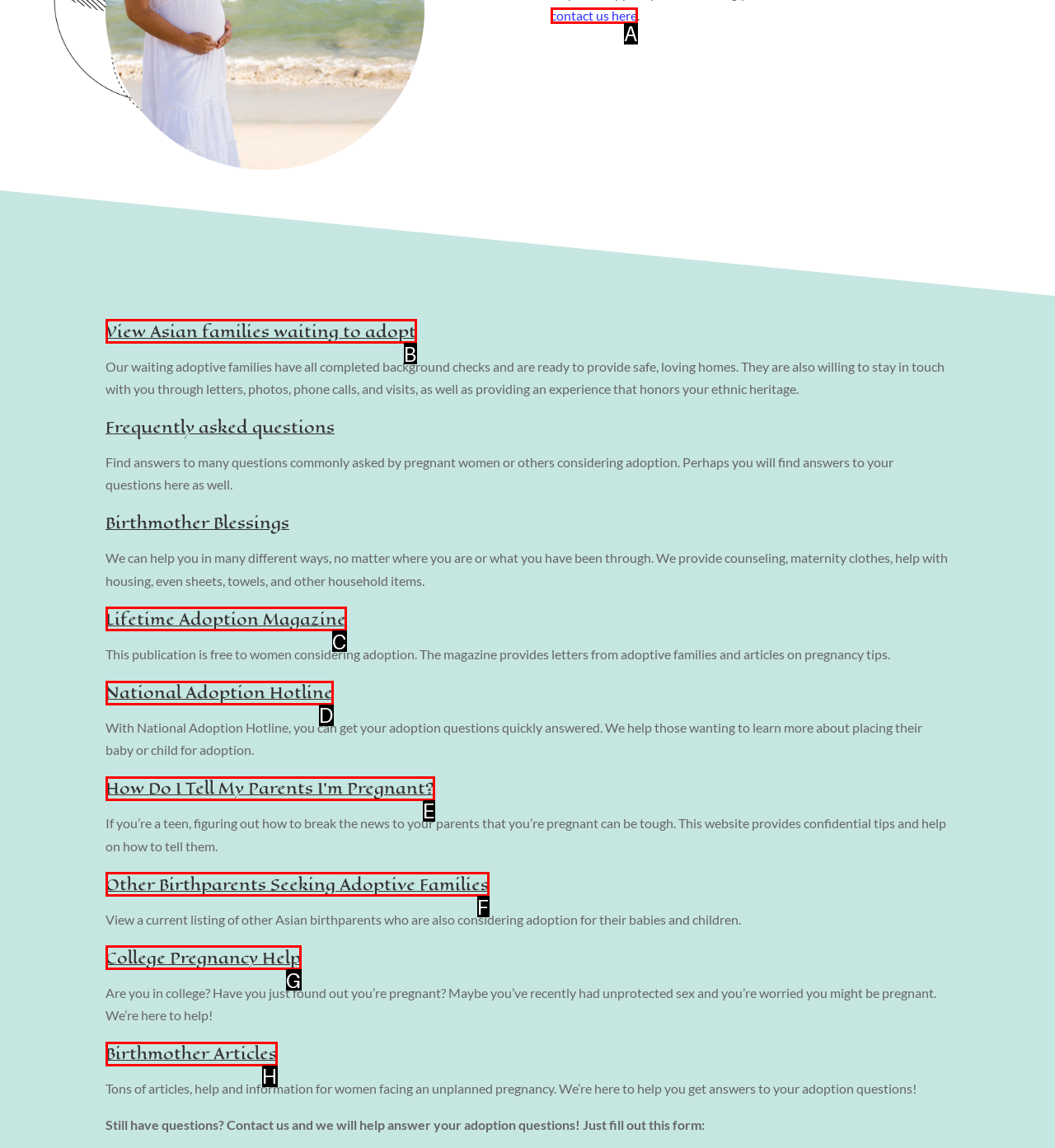Determine which HTML element fits the description: Birthmother Articles. Answer with the letter corresponding to the correct choice.

H